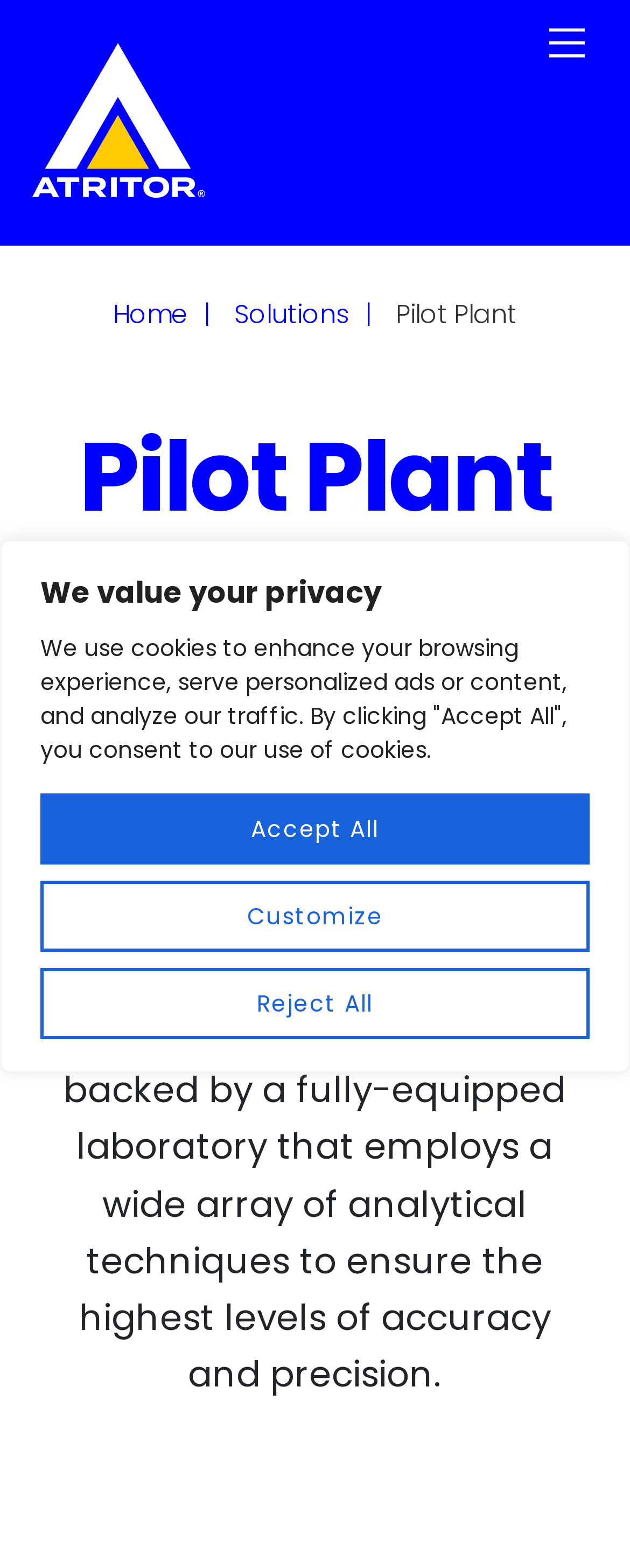Identify the bounding box of the UI component described as: "contribution".

None